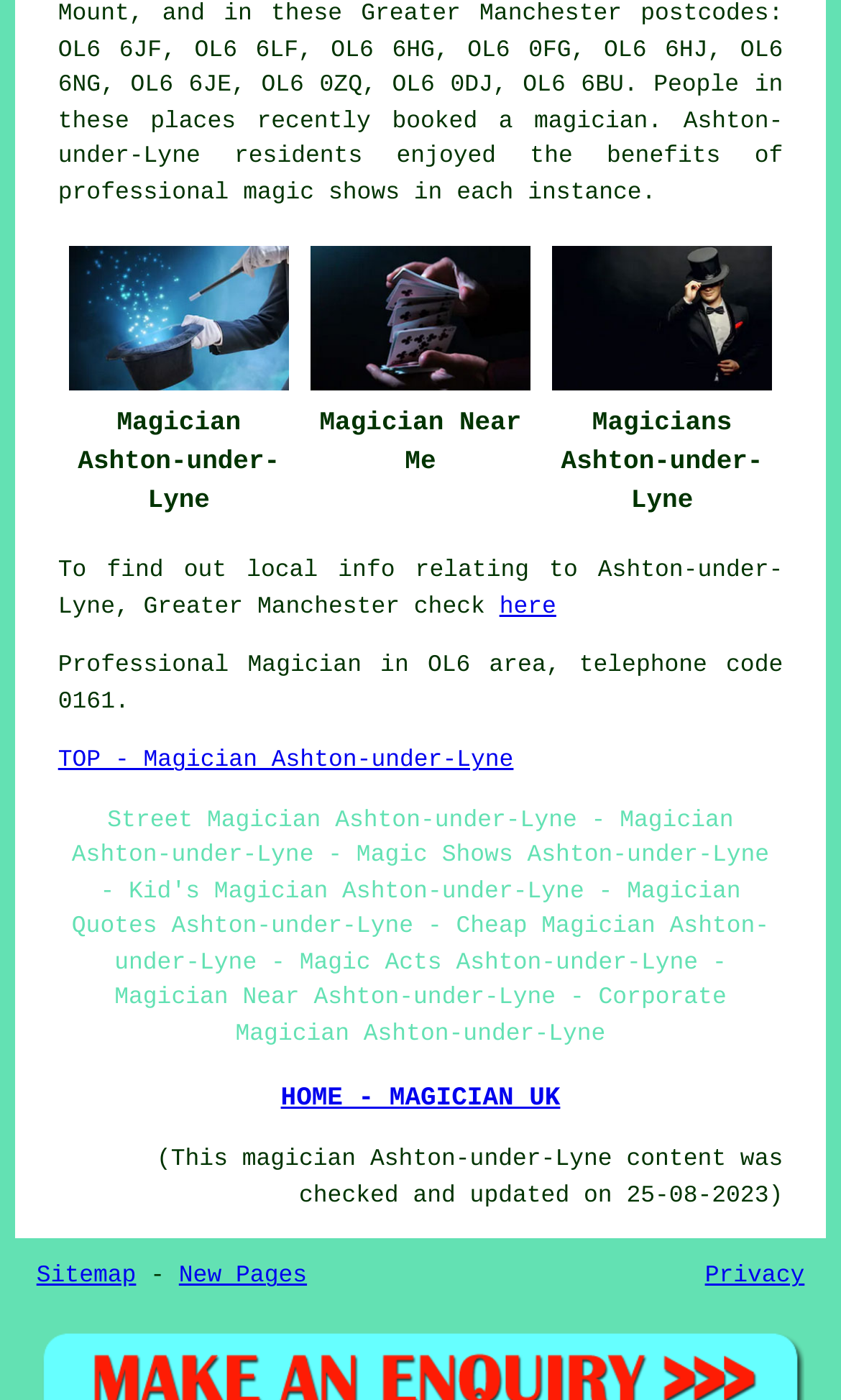When was the magician's content last updated? Based on the image, give a response in one word or a short phrase.

25-08-2023